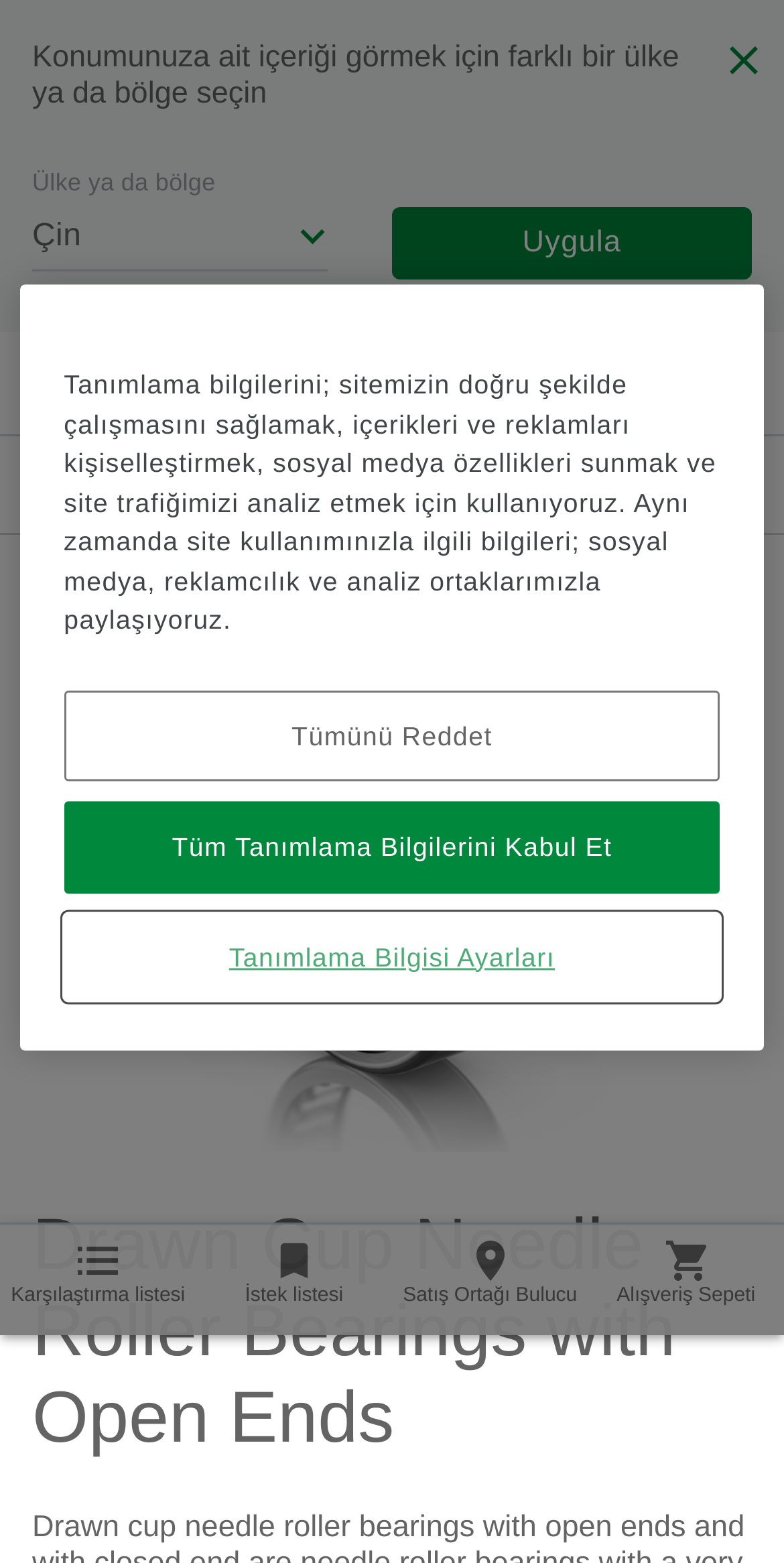What is the brand of the logo?
Respond to the question with a single word or phrase according to the image.

Schaeffler